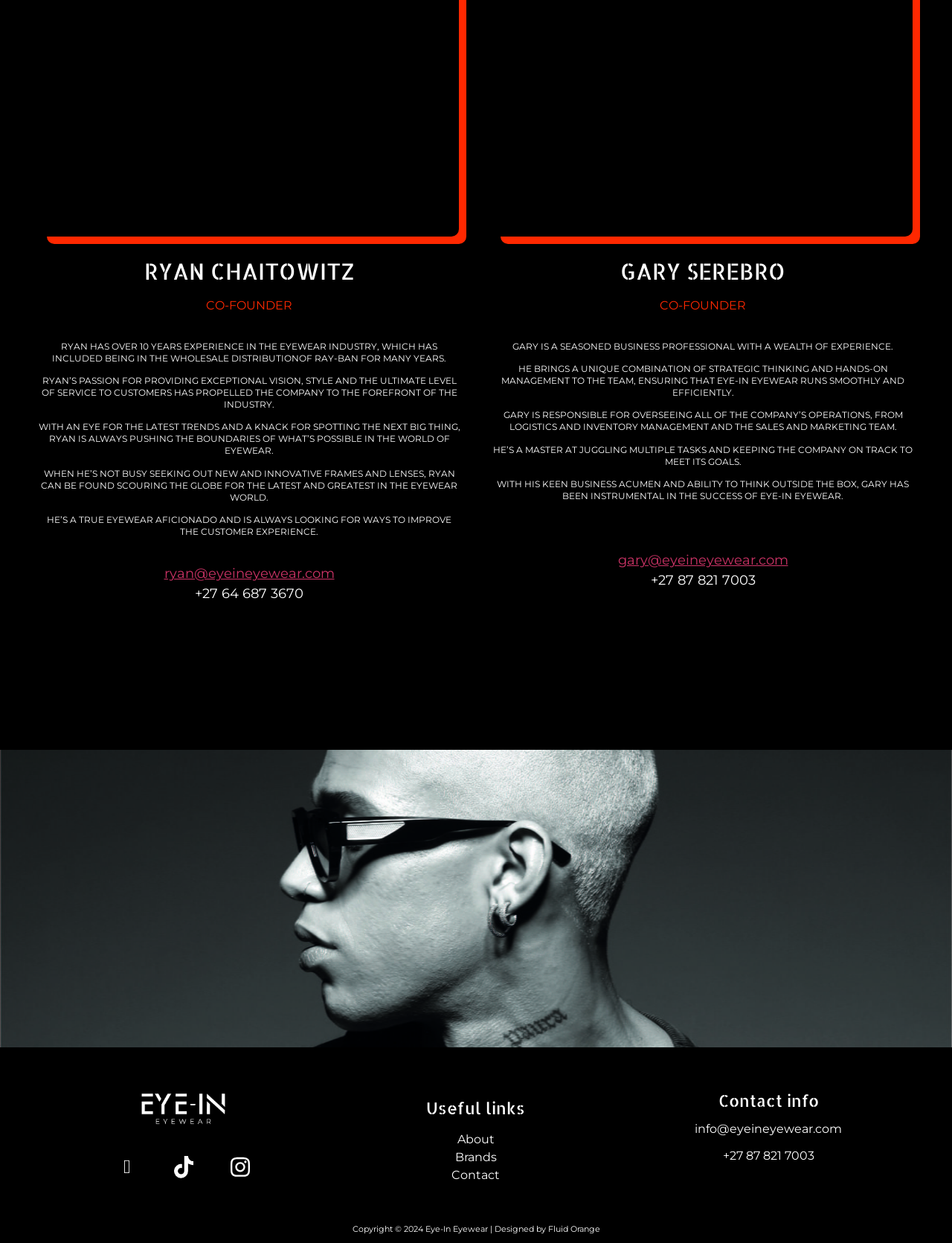Show the bounding box coordinates of the element that should be clicked to complete the task: "Visit About page".

[0.48, 0.91, 0.52, 0.924]